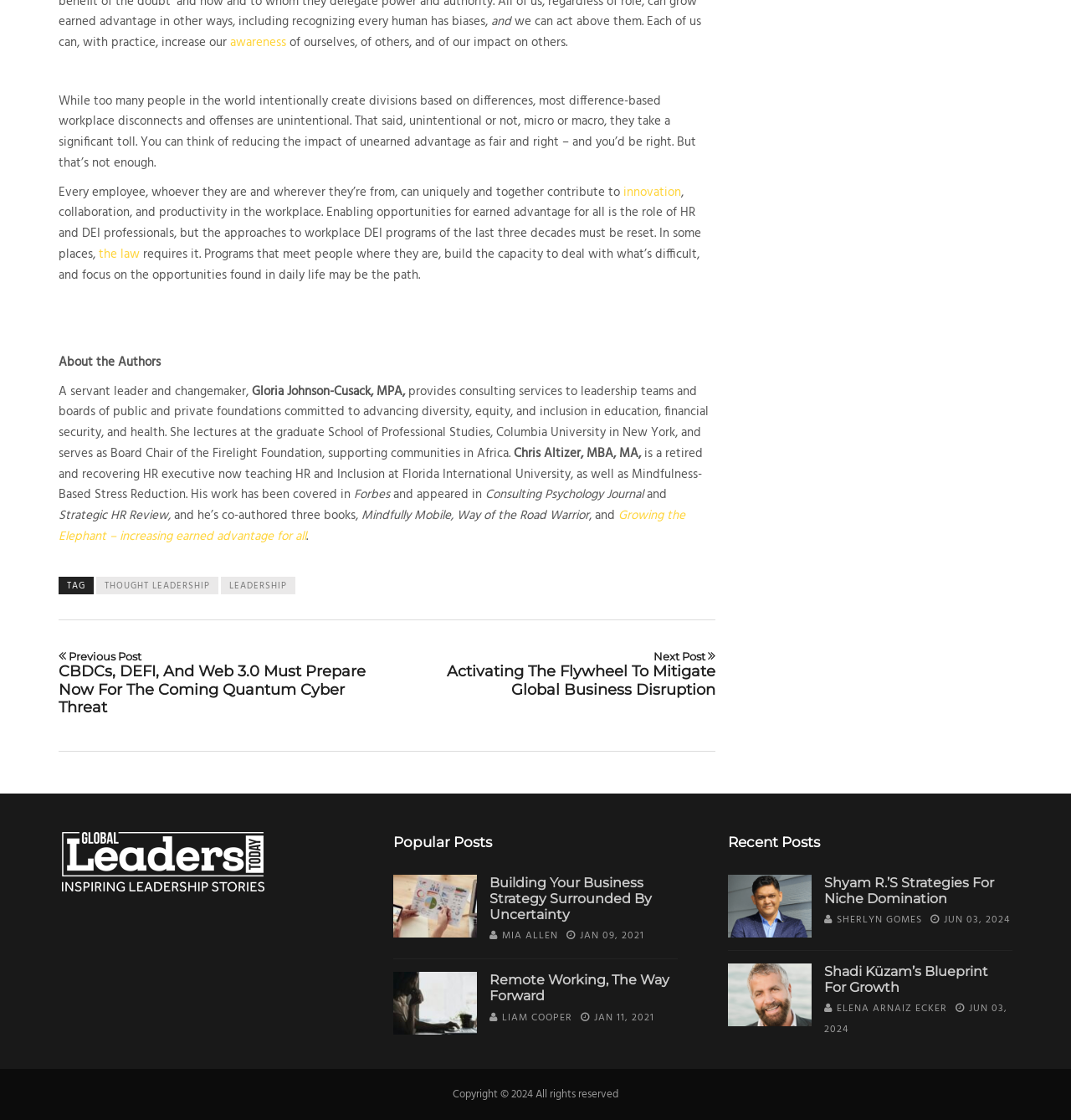Determine the bounding box coordinates of the region I should click to achieve the following instruction: "Visit the 'Growing the Elephant – increasing earned advantage for all' page". Ensure the bounding box coordinates are four float numbers between 0 and 1, i.e., [left, top, right, bottom].

[0.055, 0.451, 0.64, 0.488]